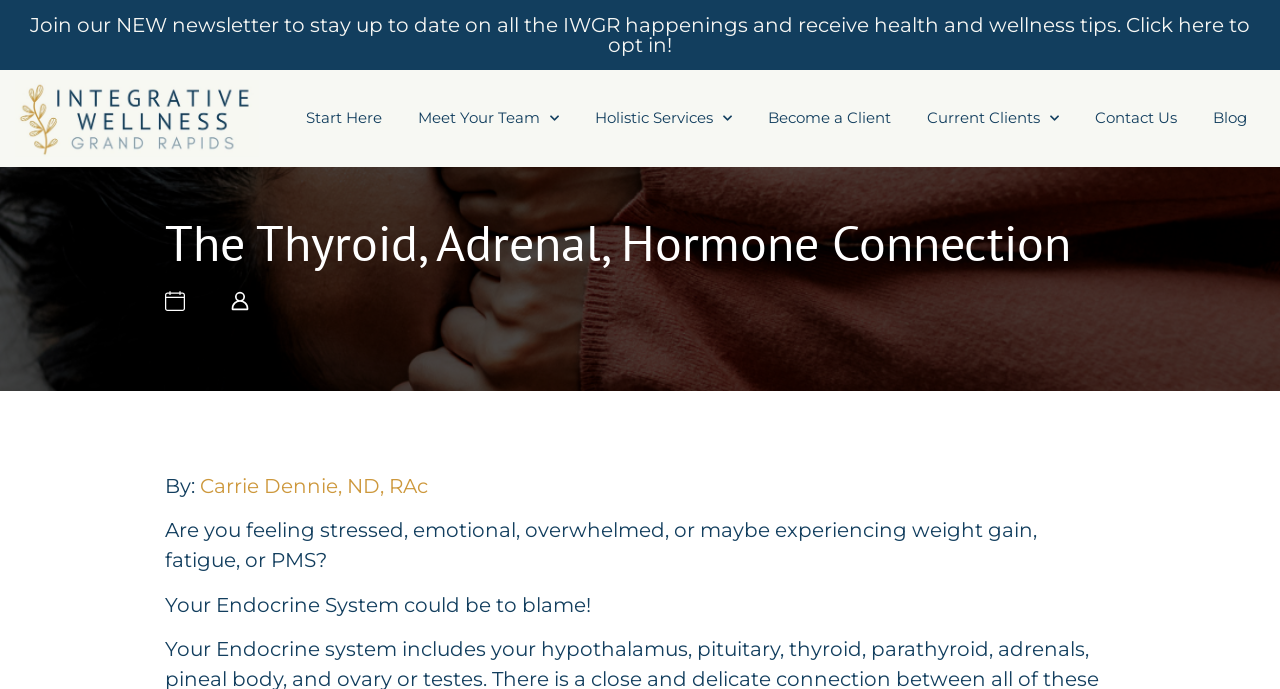Locate the UI element that matches the description Start Here in the webpage screenshot. Return the bounding box coordinates in the format (top-left x, top-left y, bottom-right x, bottom-right y), with values ranging from 0 to 1.

[0.225, 0.139, 0.312, 0.205]